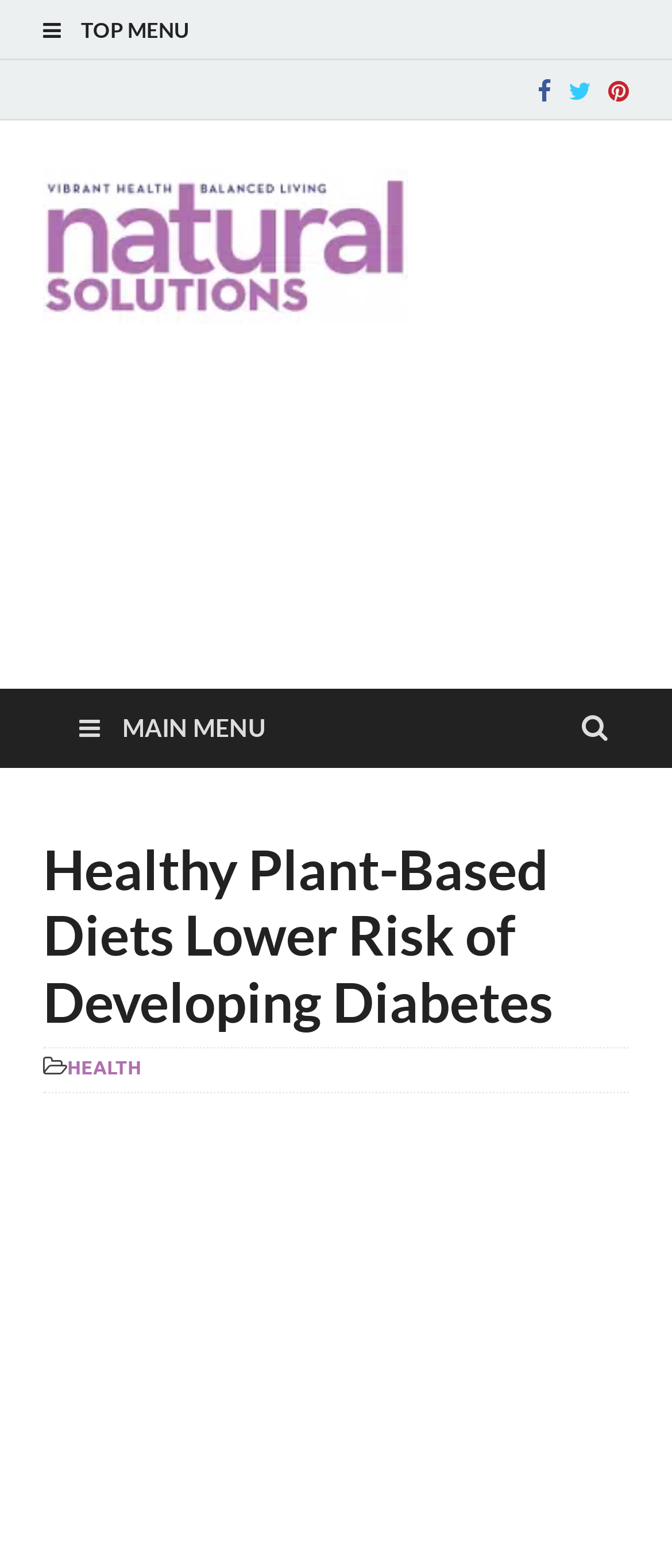Generate the text content of the main heading of the webpage.

Healthy Plant-Based Diets Lower Risk of Developing Diabetes